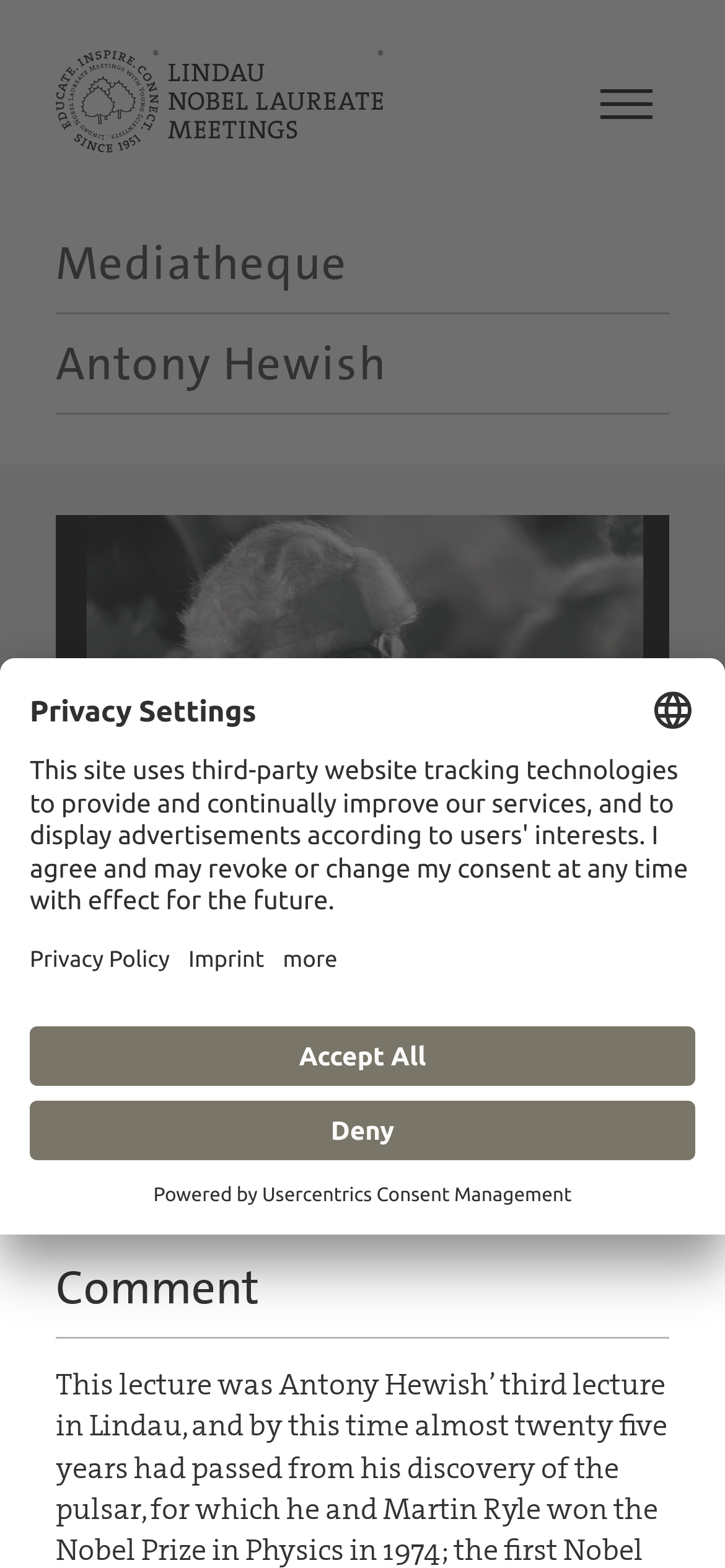Could you indicate the bounding box coordinates of the region to click in order to complete this instruction: "Select a language".

[0.897, 0.439, 0.959, 0.467]